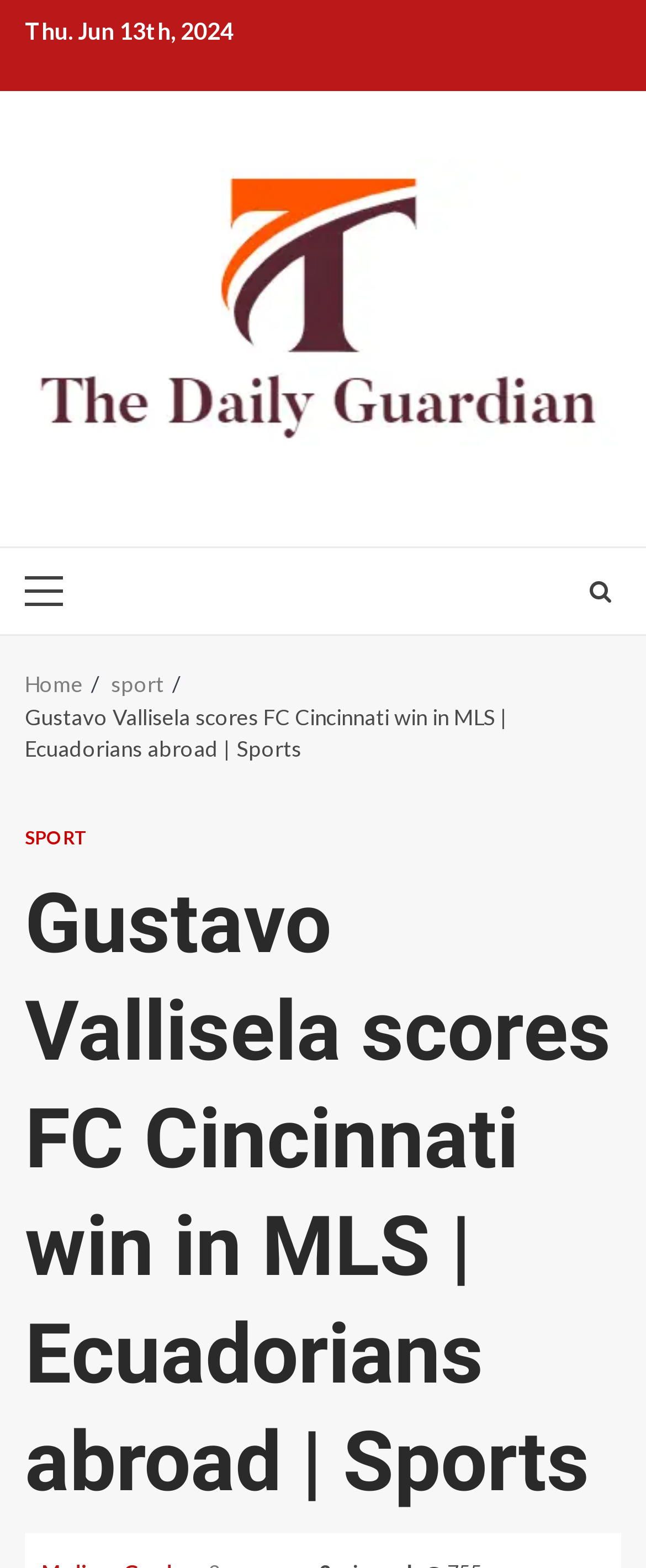What is the category of the article?
Using the image as a reference, deliver a detailed and thorough answer to the question.

I found the category of the article by looking at the breadcrumbs navigation element, which shows the path 'Home > Sport > ...'. The category is 'Sports', which is also mentioned in the main heading.